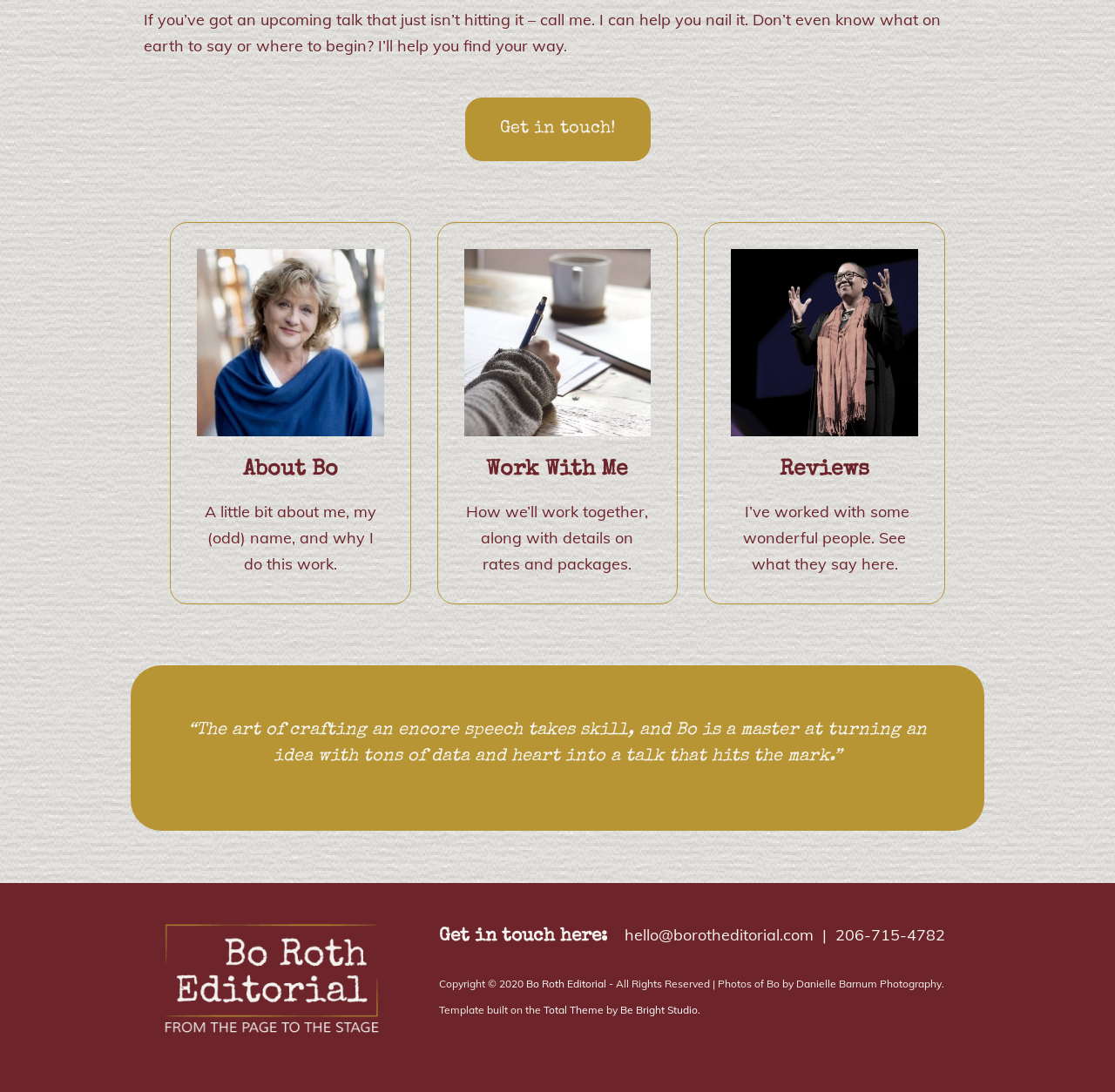What is the year of copyright for this website?
Please give a well-detailed answer to the question.

The copyright information is provided at the bottom of the webpage, which states 'Copyright © 2020'.